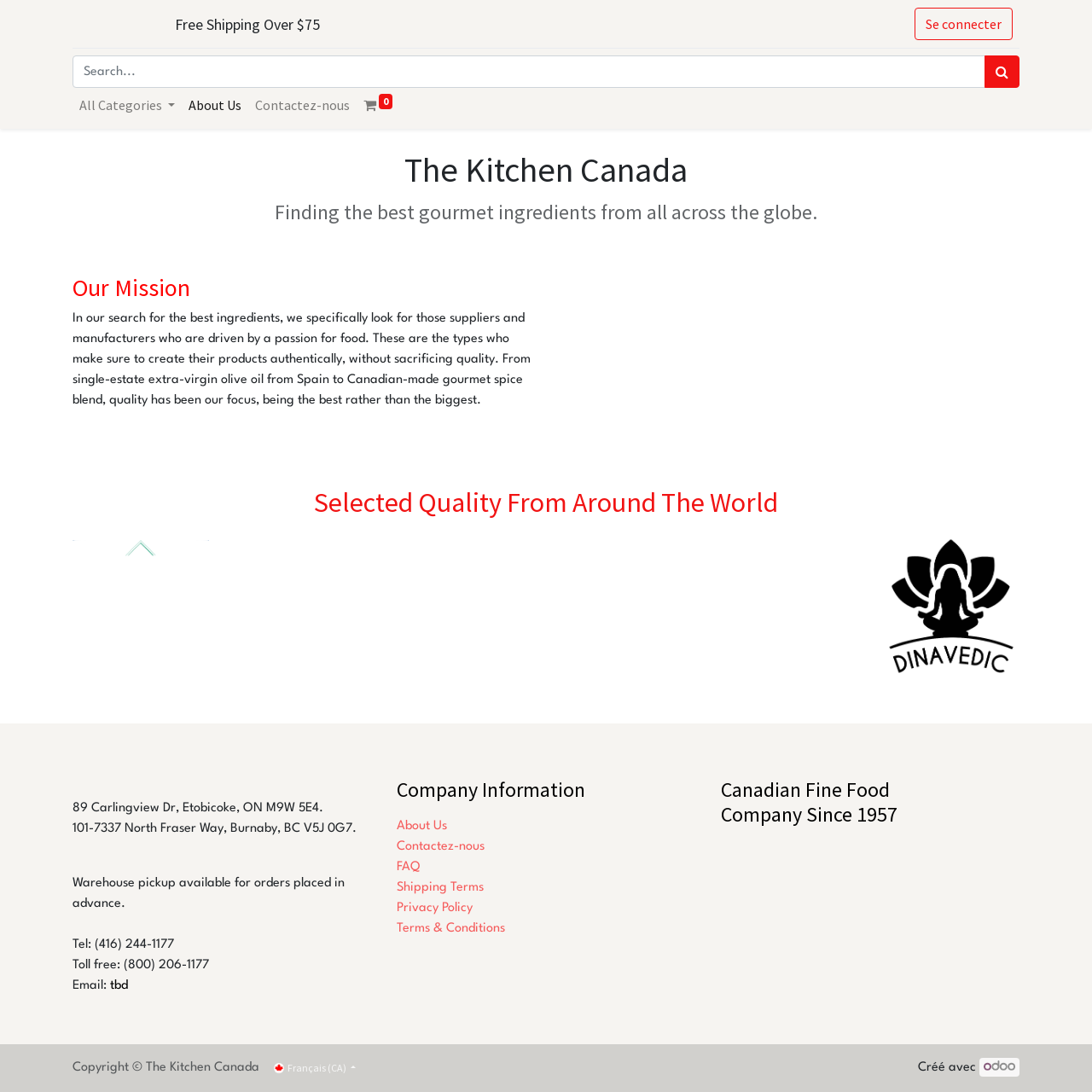Please find the top heading of the webpage and generate its text.

The Kitchen Canada
